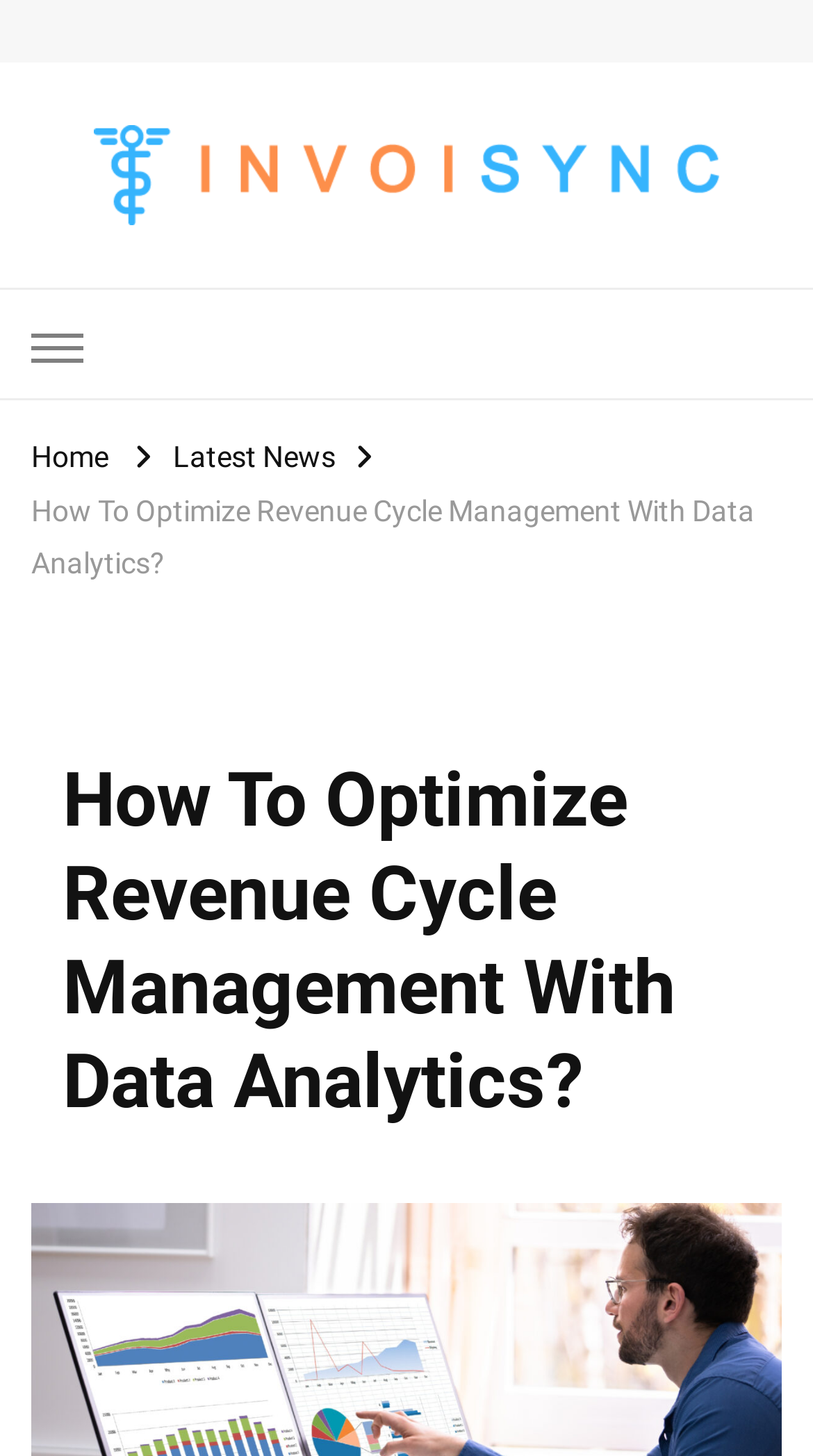Please provide the bounding box coordinates for the UI element as described: "Latest News". The coordinates must be four floats between 0 and 1, represented as [left, top, right, bottom].

[0.213, 0.301, 0.413, 0.324]